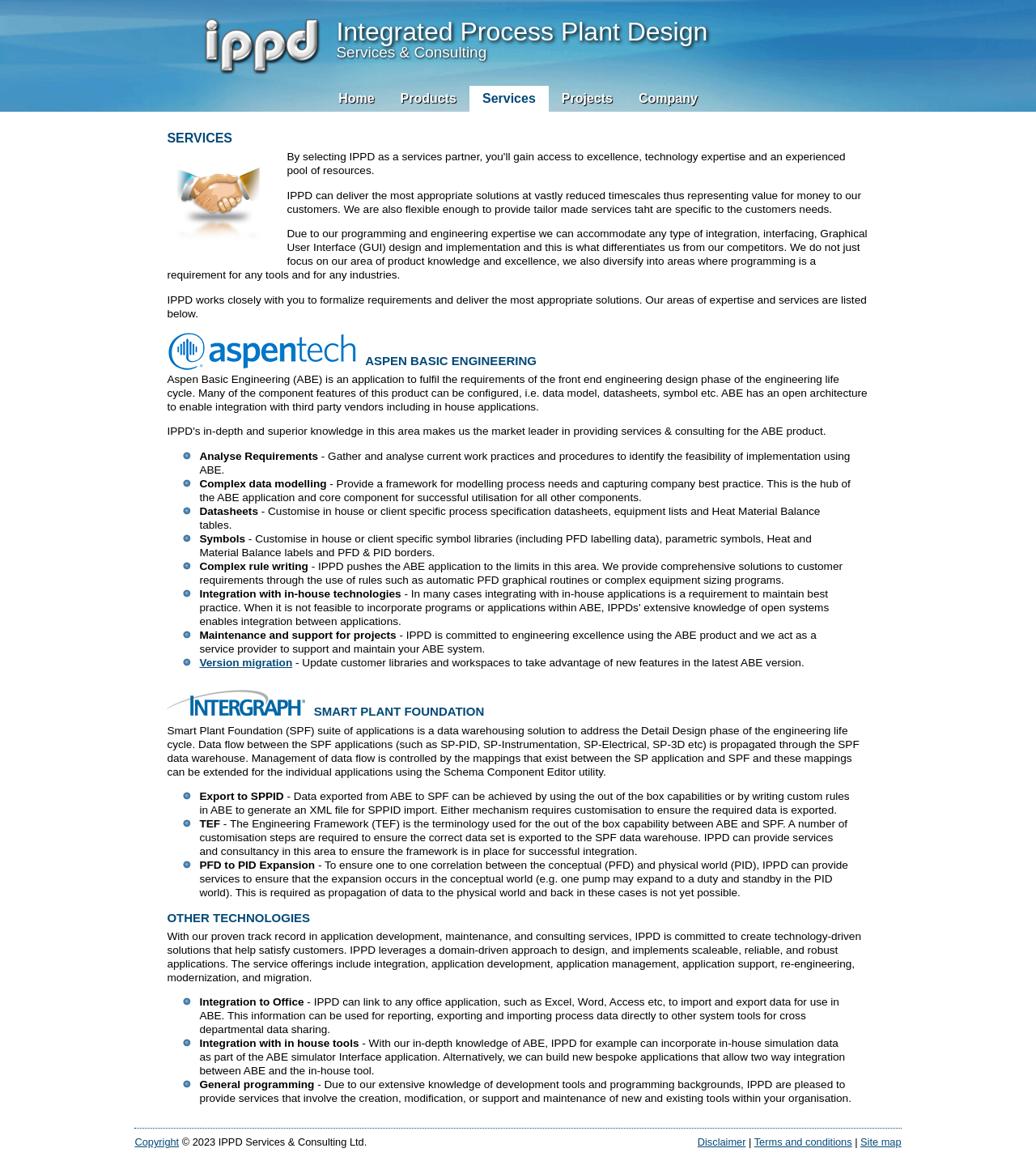Using the image as a reference, answer the following question in as much detail as possible:
What is the purpose of TEF?

TEF (The Engineering Framework) is the terminology used for the out of the box capability between ABE and SPF, which enables data export from ABE to SPF, as mentioned on the webpage.